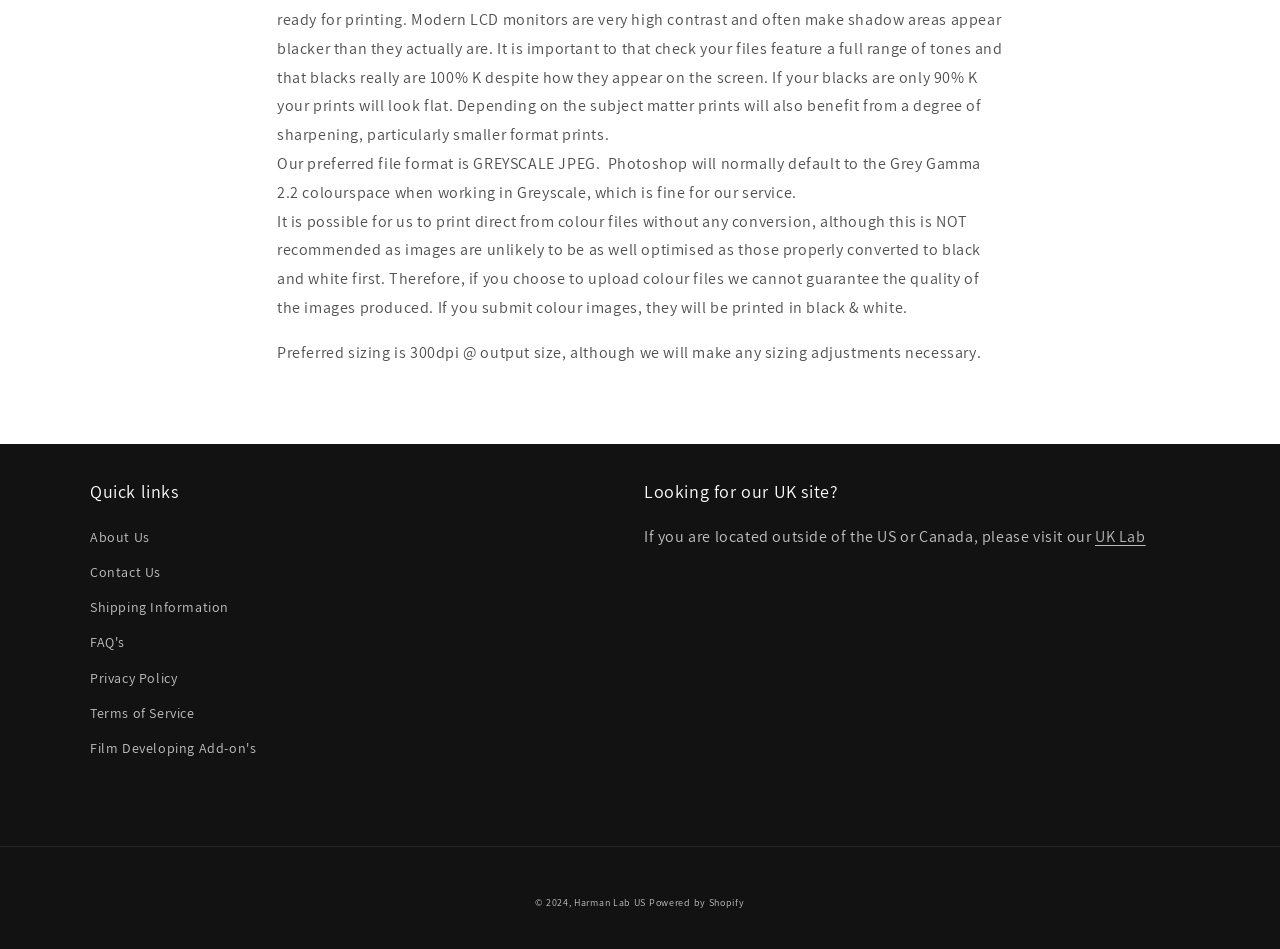Please identify the bounding box coordinates of the region to click in order to complete the task: "Click on About Us". The coordinates must be four float numbers between 0 and 1, specified as [left, top, right, bottom].

[0.07, 0.553, 0.117, 0.585]